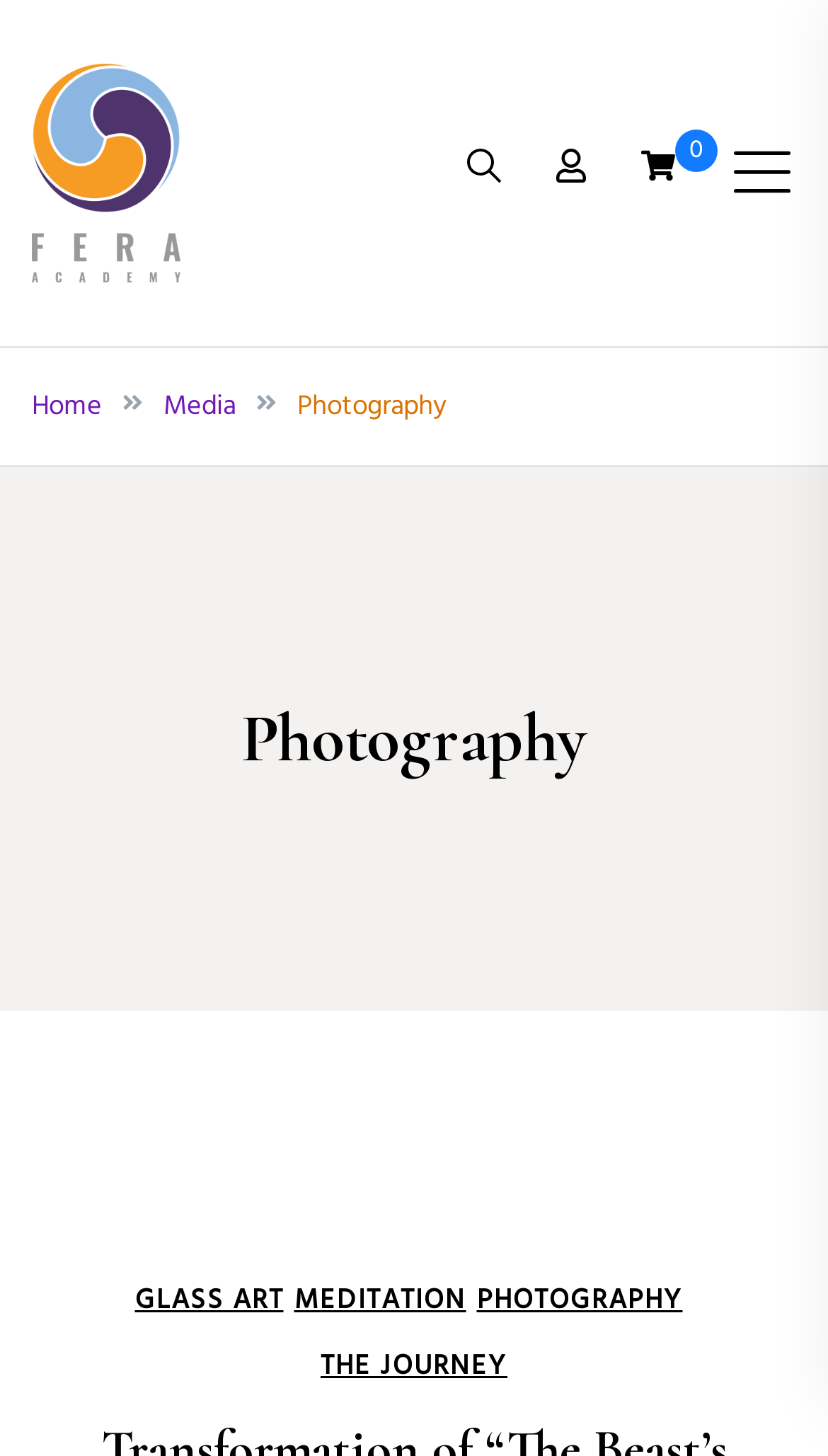Based on the element description parent_node: 0 title="Your account", identify the bounding box coordinates for the UI element. The coordinates should be in the format (top-left x, top-left y, bottom-right x, bottom-right y) and within the 0 to 1 range.

[0.669, 0.096, 0.71, 0.141]